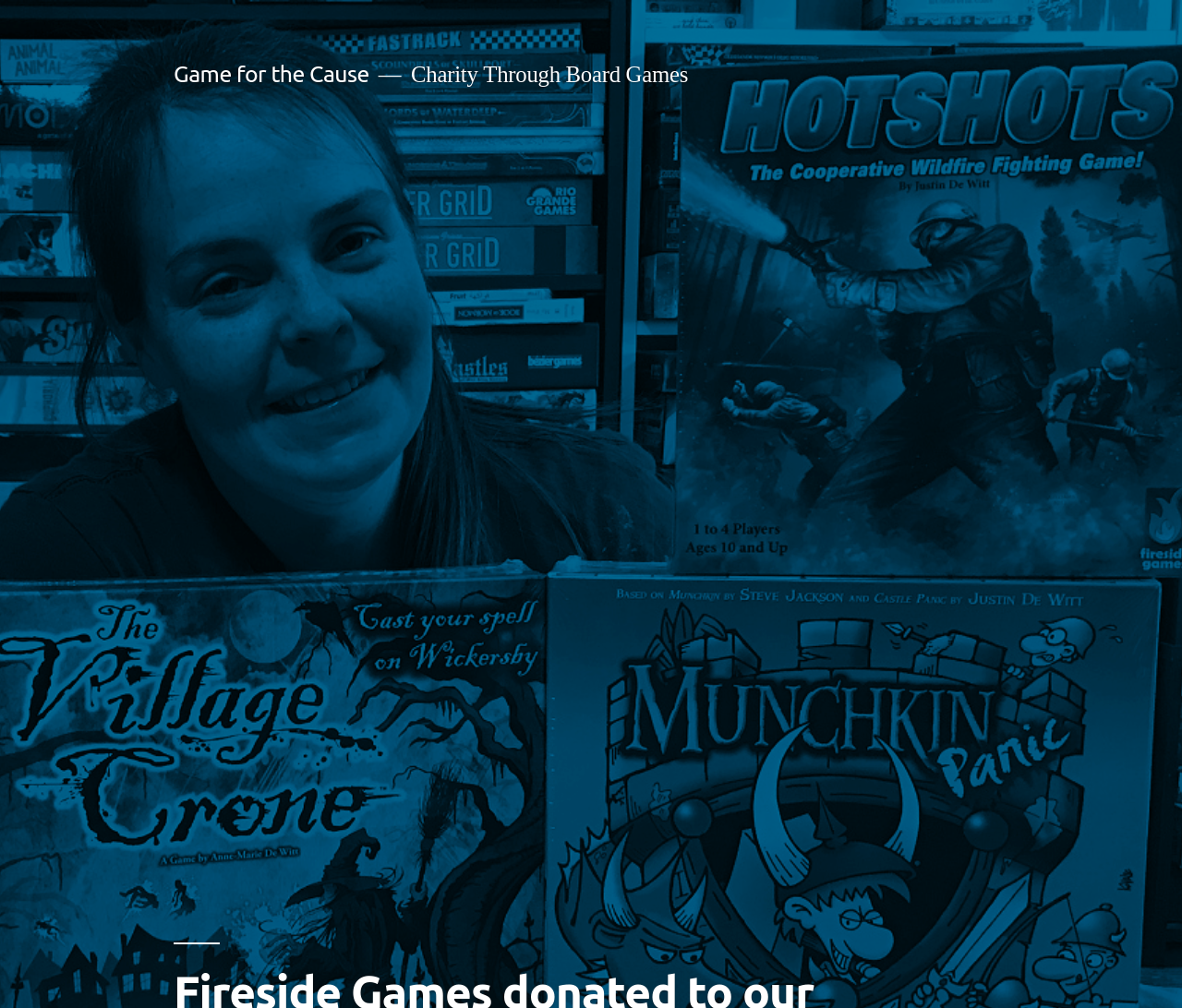Identify and extract the main heading from the webpage.

Fireside Games donated to our convention again!